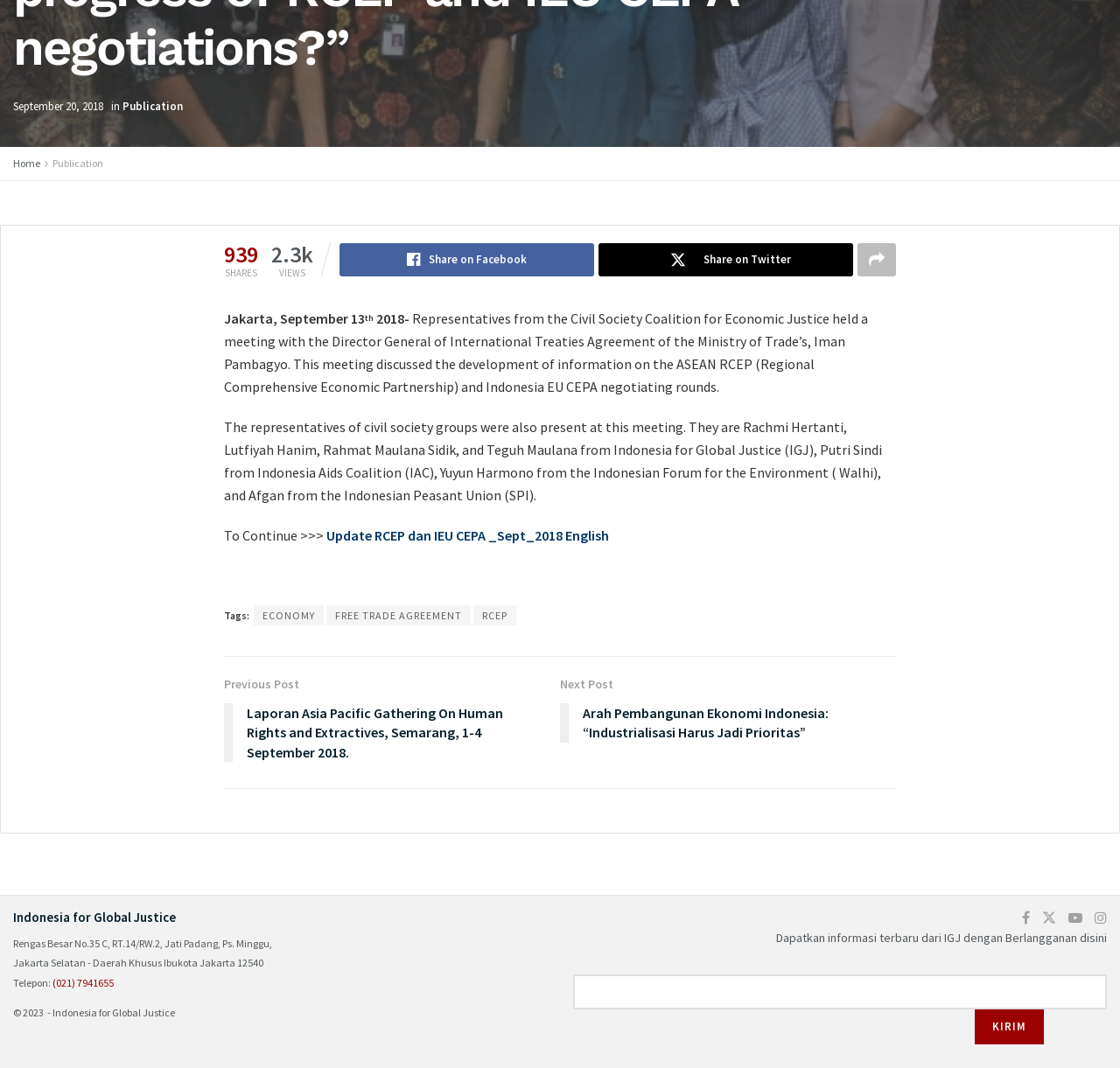Identify the bounding box coordinates for the UI element described as follows: FREE TRADE AGREEMENT. Use the format (top-left x, top-left y, bottom-right x, bottom-right y) and ensure all values are floating point numbers between 0 and 1.

[0.291, 0.567, 0.42, 0.586]